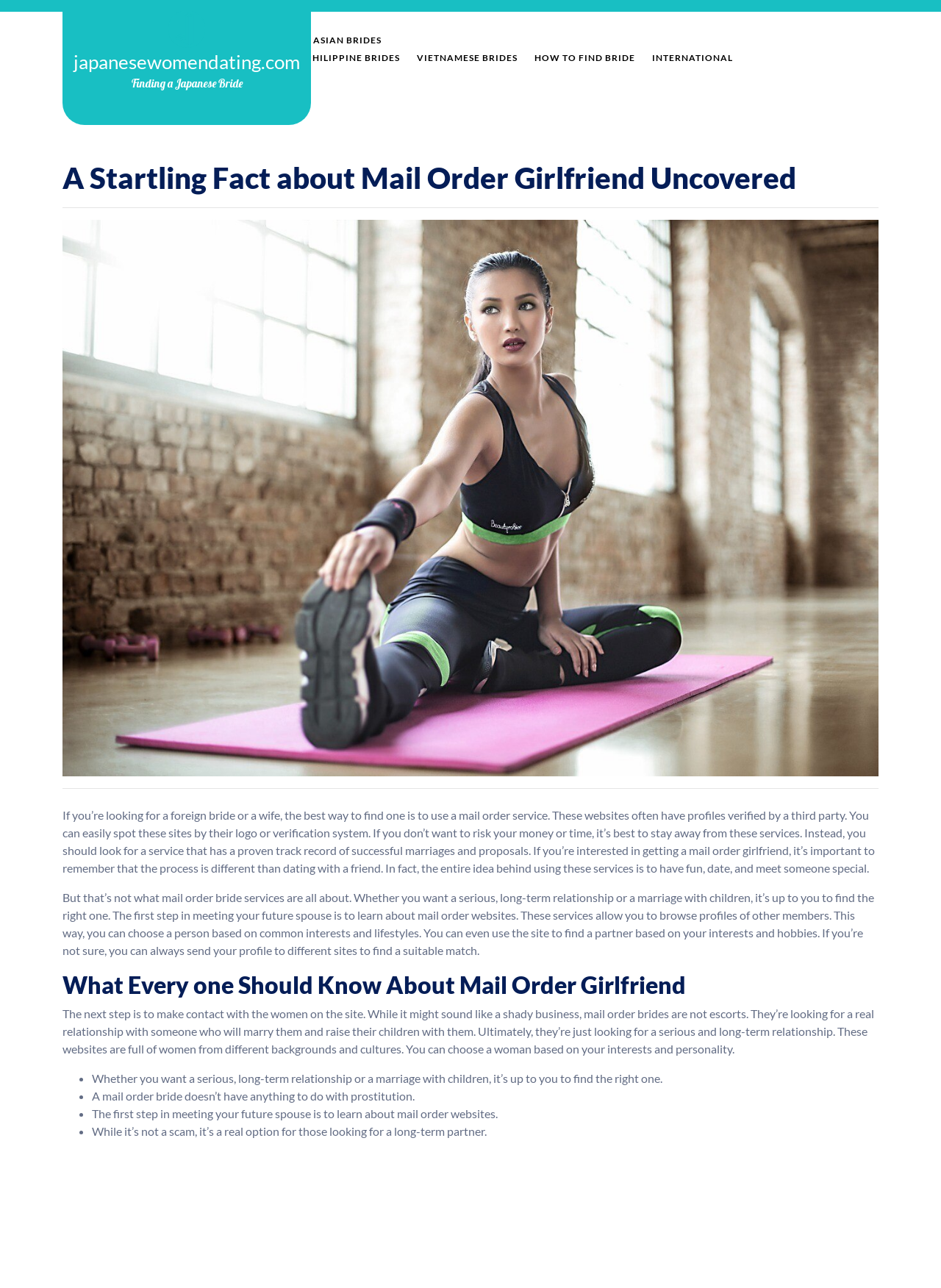Please answer the following question using a single word or phrase: 
What is the first step in meeting a future spouse on mail order websites?

Learn about mail order websites